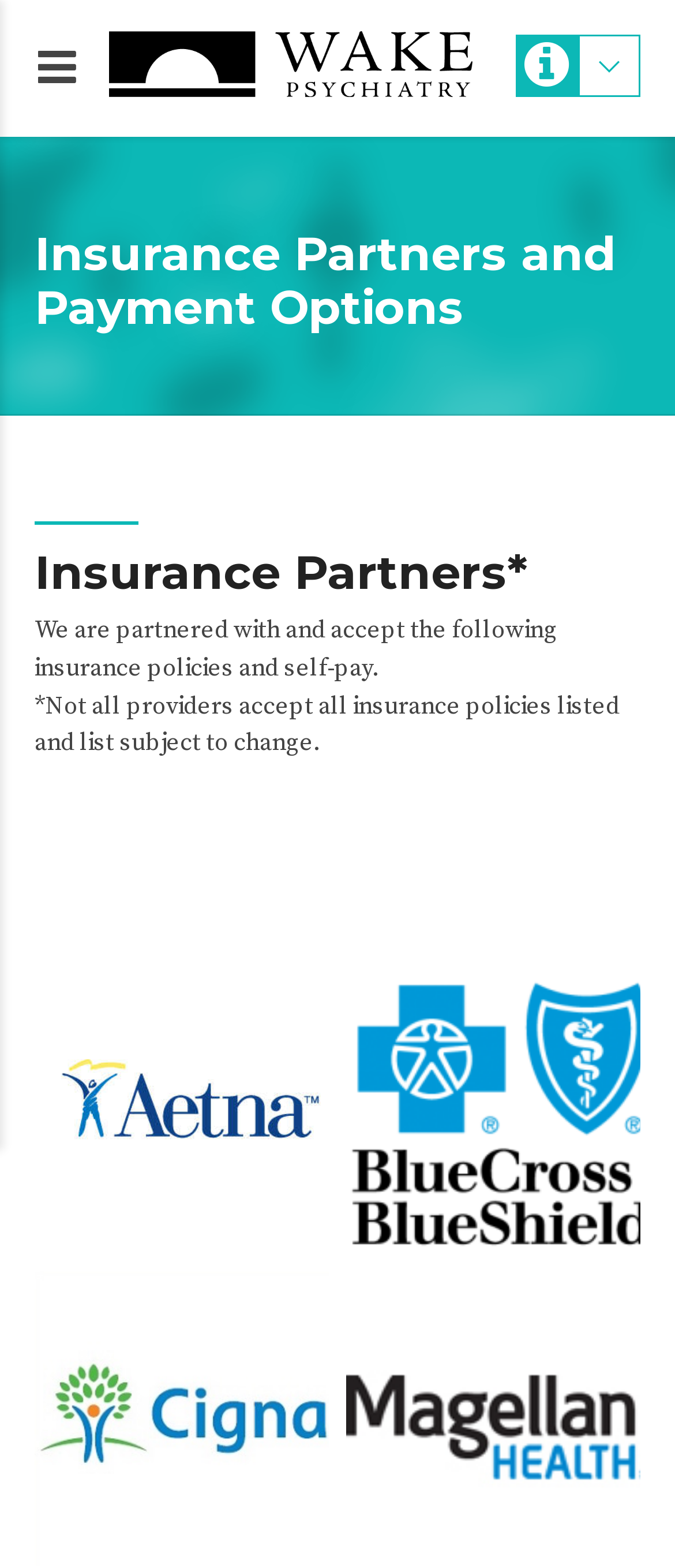Are all providers accepting all insurance policies?
Analyze the image and provide a thorough answer to the question.

The text '*Not all providers accept all insurance policies listed and list subject to change.' suggests that not all providers are accepting all insurance policies, and the list is subject to change.